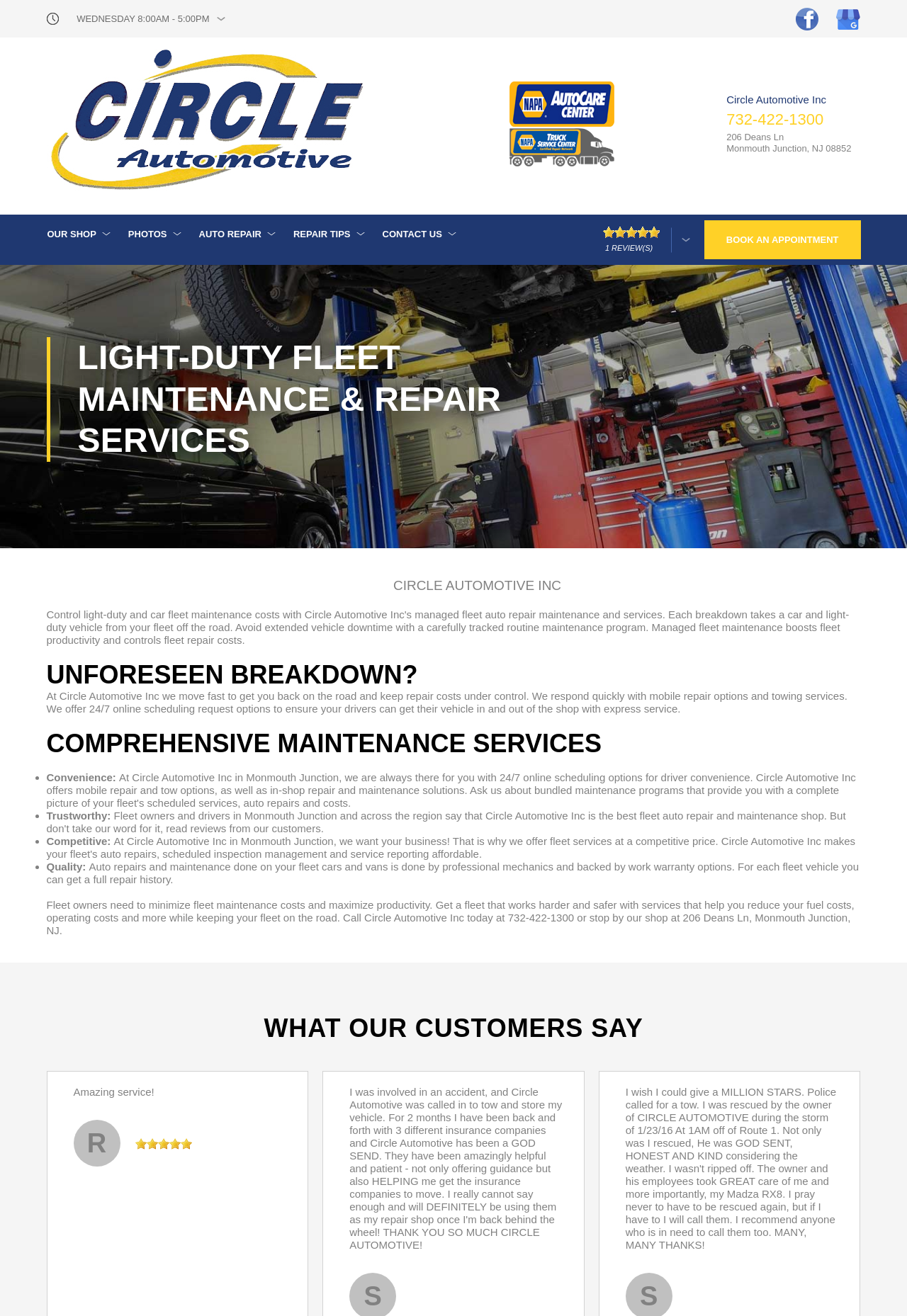Describe all the key features and sections of the webpage thoroughly.

This webpage is about Circle Automotive Inc, a fleet repair and maintenance service provider. At the top left corner, there is a clock icon and a link to the business hours, "WEDNESDAY 8:00AM - 5:00PM". Next to it is a brand logo, which is also a link. On the top right corner, there are social media links, including Facebook and Google +, each with its respective icon.

Below the brand logo, there is a NAPA logo, which is also a link. To the right of the NAPA logo, there is a section with the business name, phone number, and address. The business name, "Circle Automotive Inc", is a heading, and the phone number and address are static text.

The main navigation menu is located below the business information section, with links to "OUR SHOP", "PHOTOS", "AUTO REPAIR", "REPAIR TIPS", and "CONTACT US".

The main content of the webpage is divided into several sections. The first section is about light-duty fleet maintenance and repair services, with a heading and a paragraph of text describing the services offered. The second section is about unforeseen breakdowns, with a heading and a paragraph of text explaining how the business responds quickly to get customers back on the road.

The third section is about comprehensive maintenance services, with a heading and a list of benefits, including convenience, trustworthy, competitive, and quality. The list items are marked with bullet points. Below the list, there is a paragraph of text describing the auto repairs and maintenance services offered.

The fourth section is about minimizing fleet maintenance costs and maximizing productivity, with a paragraph of text and a call-to-action to contact the business. The contact information, including phone number and address, is provided.

The final section is a testimonial section, with a heading "WHAT OUR CUSTOMERS SAY". There are three blockquotes with customer reviews, each with a rating slider and a customer name.